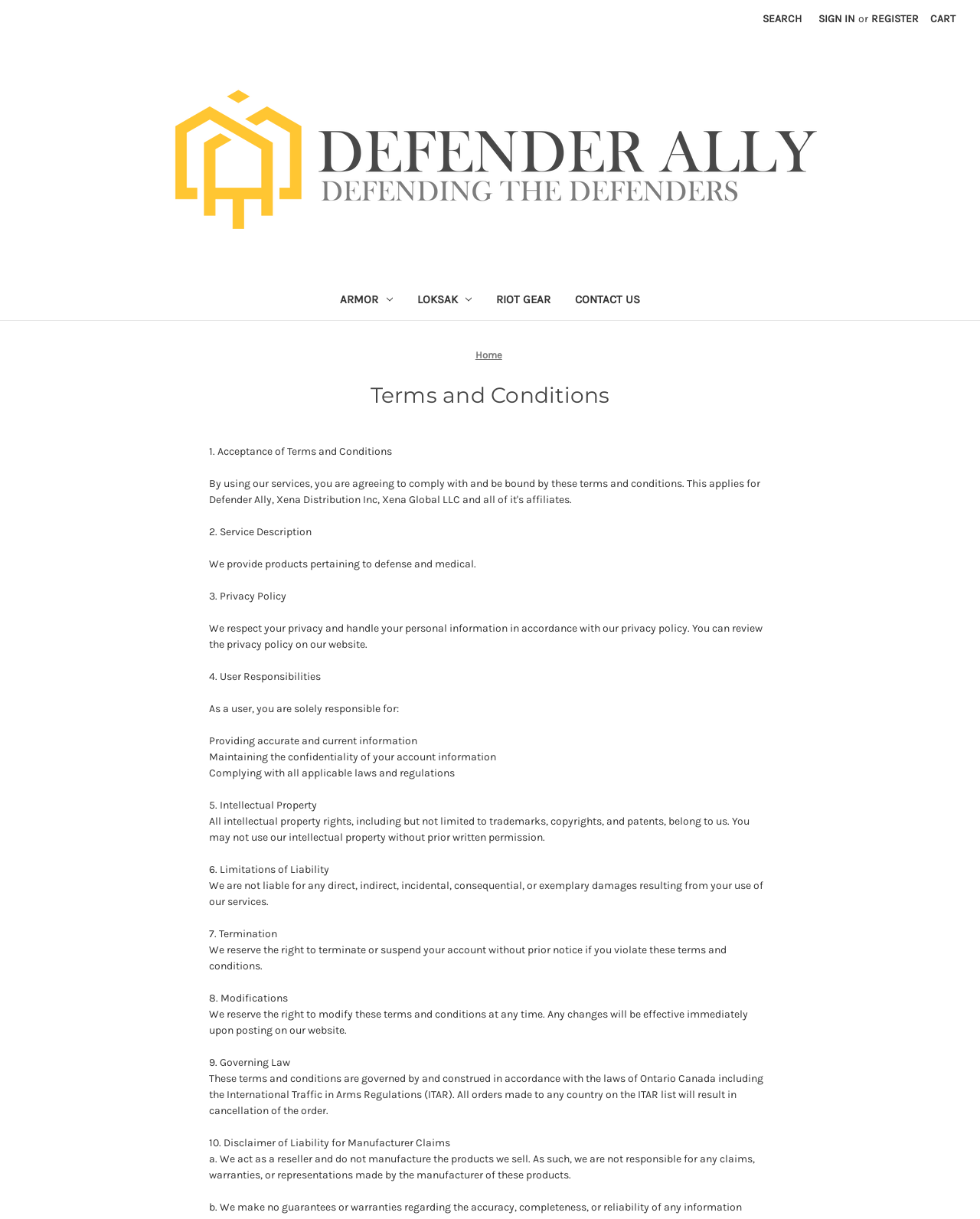Identify the bounding box coordinates for the UI element described by the following text: "Register". Provide the coordinates as four float numbers between 0 and 1, in the format [left, top, right, bottom].

[0.881, 0.0, 0.946, 0.031]